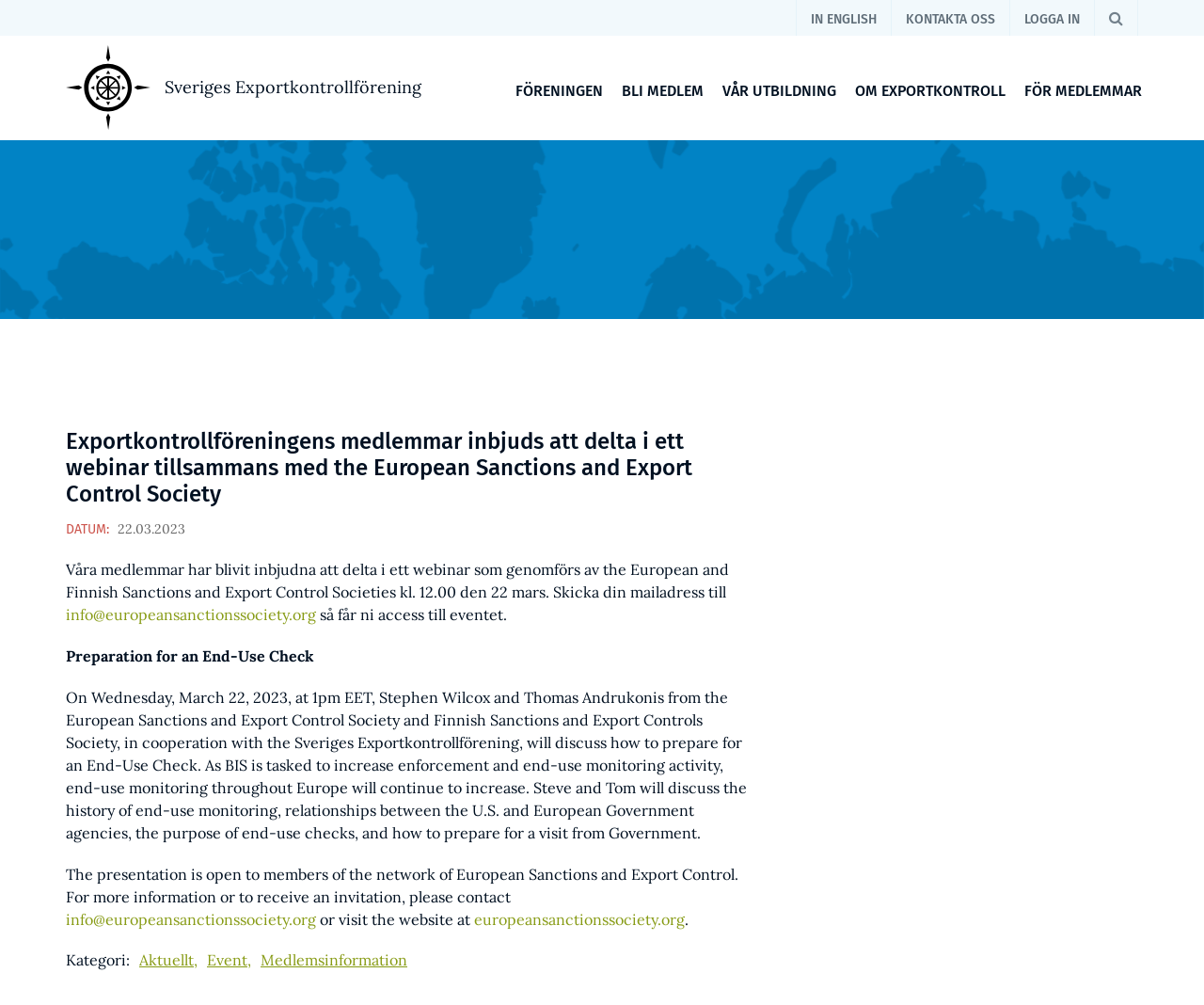Use a single word or phrase to answer this question: 
How many categories are associated with the webinar?

3